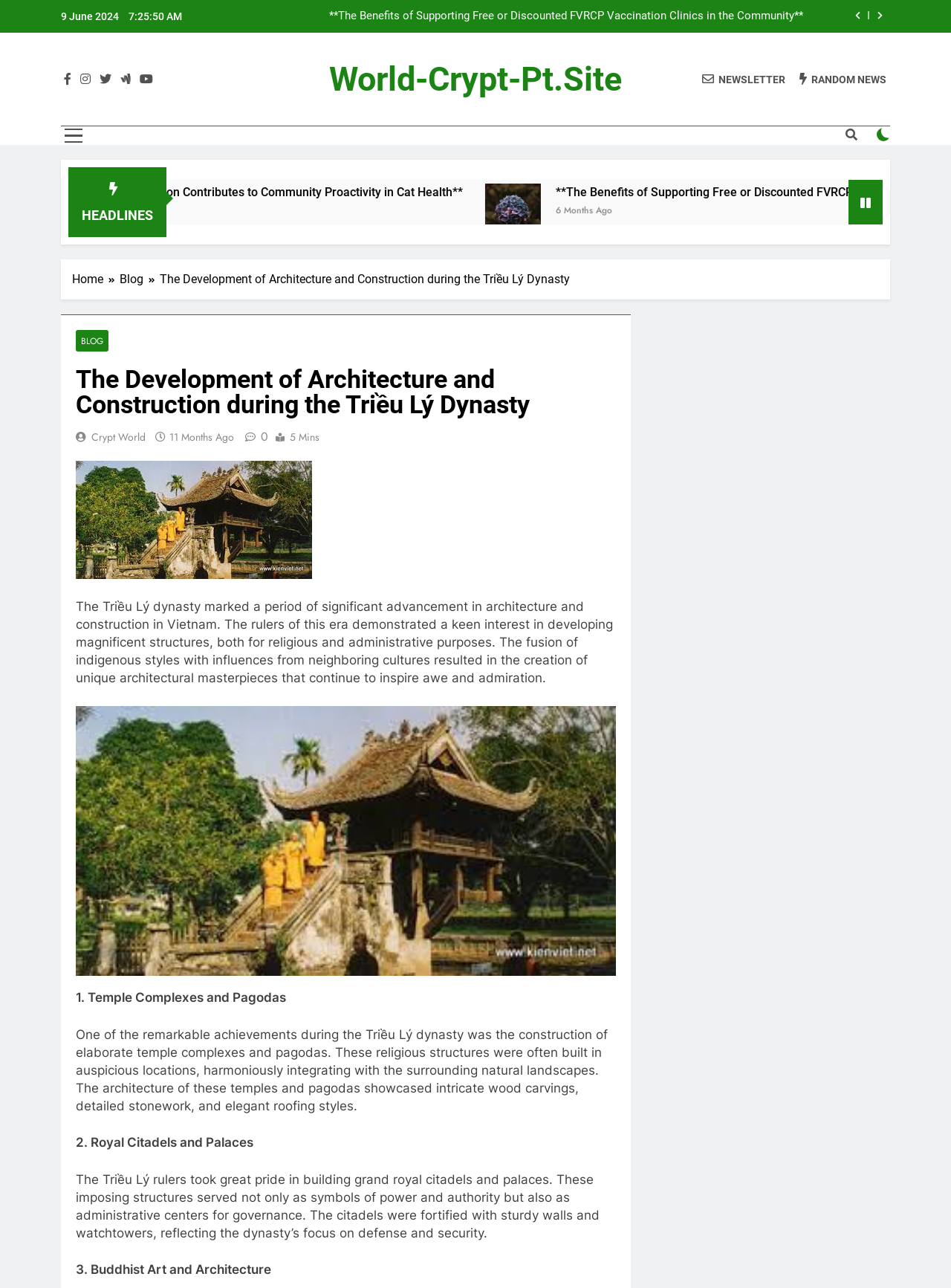What is the date displayed at the top of the webpage?
Please answer using one word or phrase, based on the screenshot.

9 June 2024